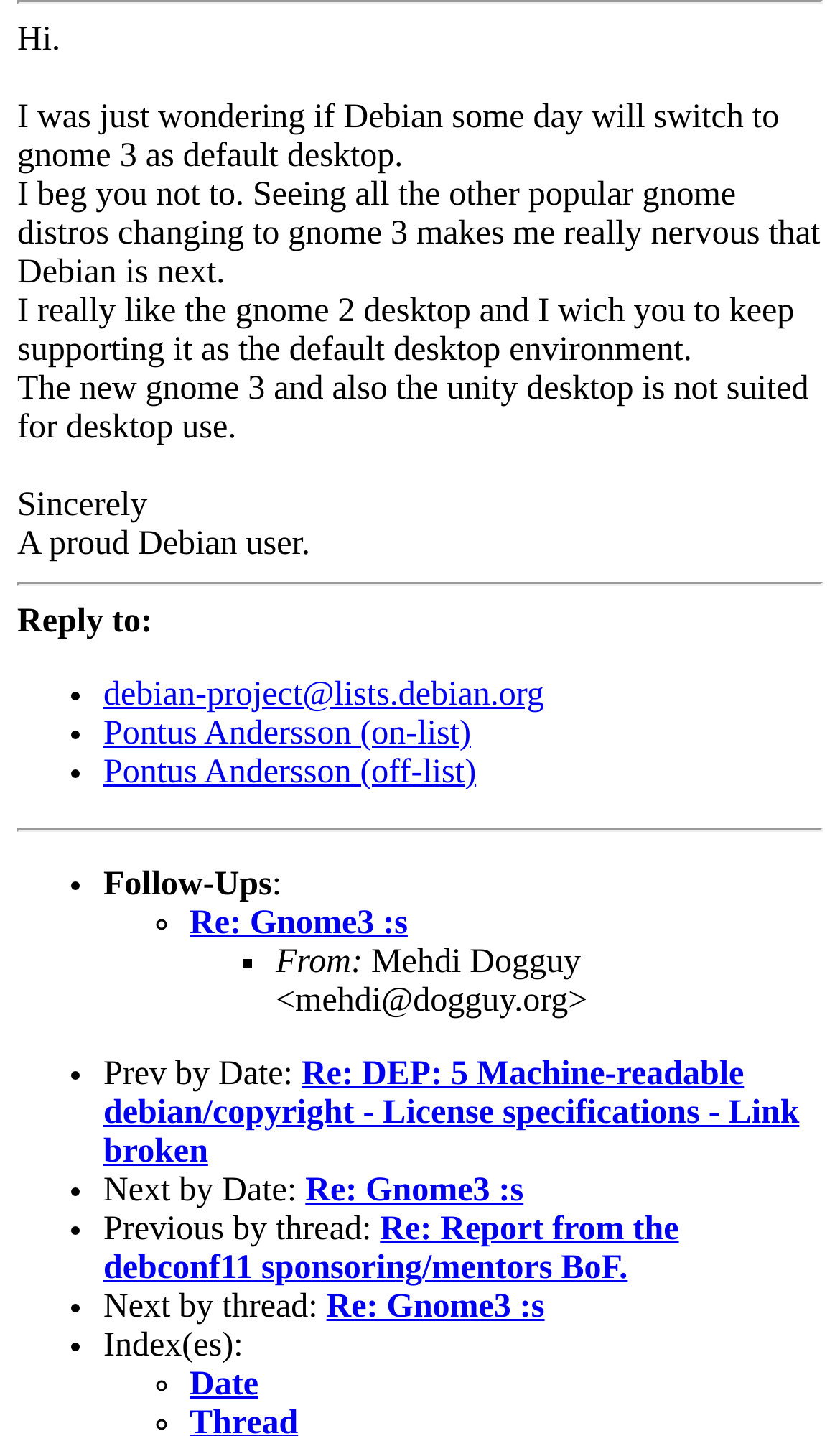Based on the element description: "Pontus Andersson (on-list)", identify the bounding box coordinates for this UI element. The coordinates must be four float numbers between 0 and 1, listed as [left, top, right, bottom].

[0.123, 0.498, 0.561, 0.524]